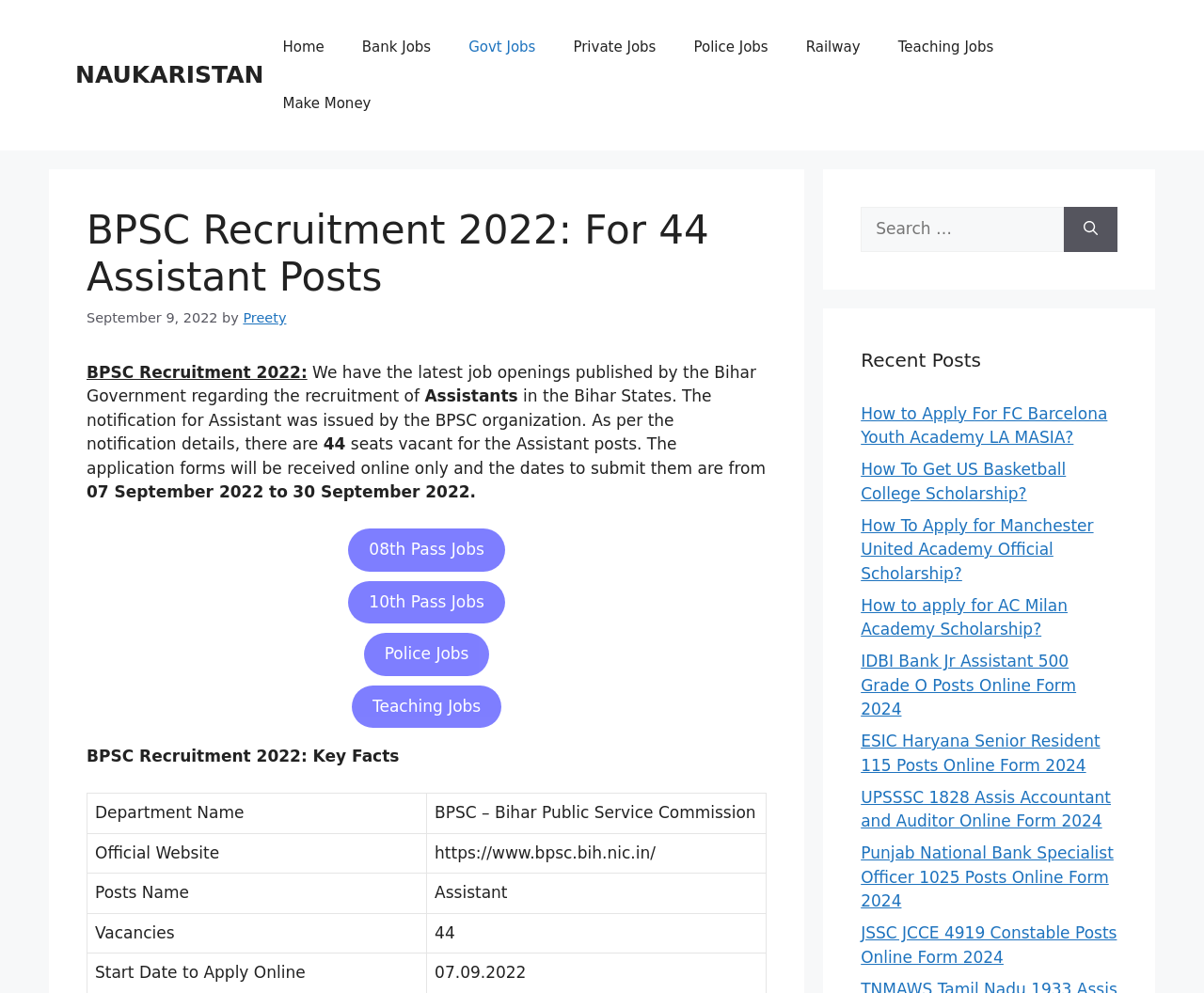Locate the UI element described as follows: "10th Pass Jobs". Return the bounding box coordinates as four float numbers between 0 and 1 in the order [left, top, right, bottom].

[0.289, 0.452, 0.414, 0.49]